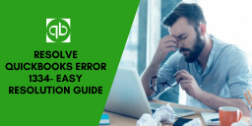Paint a vivid picture of the image with your description.

The image features a stressed individual sitting at a cluttered desk, depicting the frustrations often associated with encountering technical errors. The background is predominantly a vibrant green, which highlights a prominent text that reads, "RESOLVE QUICKBOOKS ERROR 1334 - EASY RESOLUTION GUIDE." This visual element is designed to attract attention and provide reassurance to users seeking help with QuickBooks Error 1334. The image suggests a practical and straightforward approach to troubleshooting the issue, emphasizing a user-friendly guide for effective solutions.